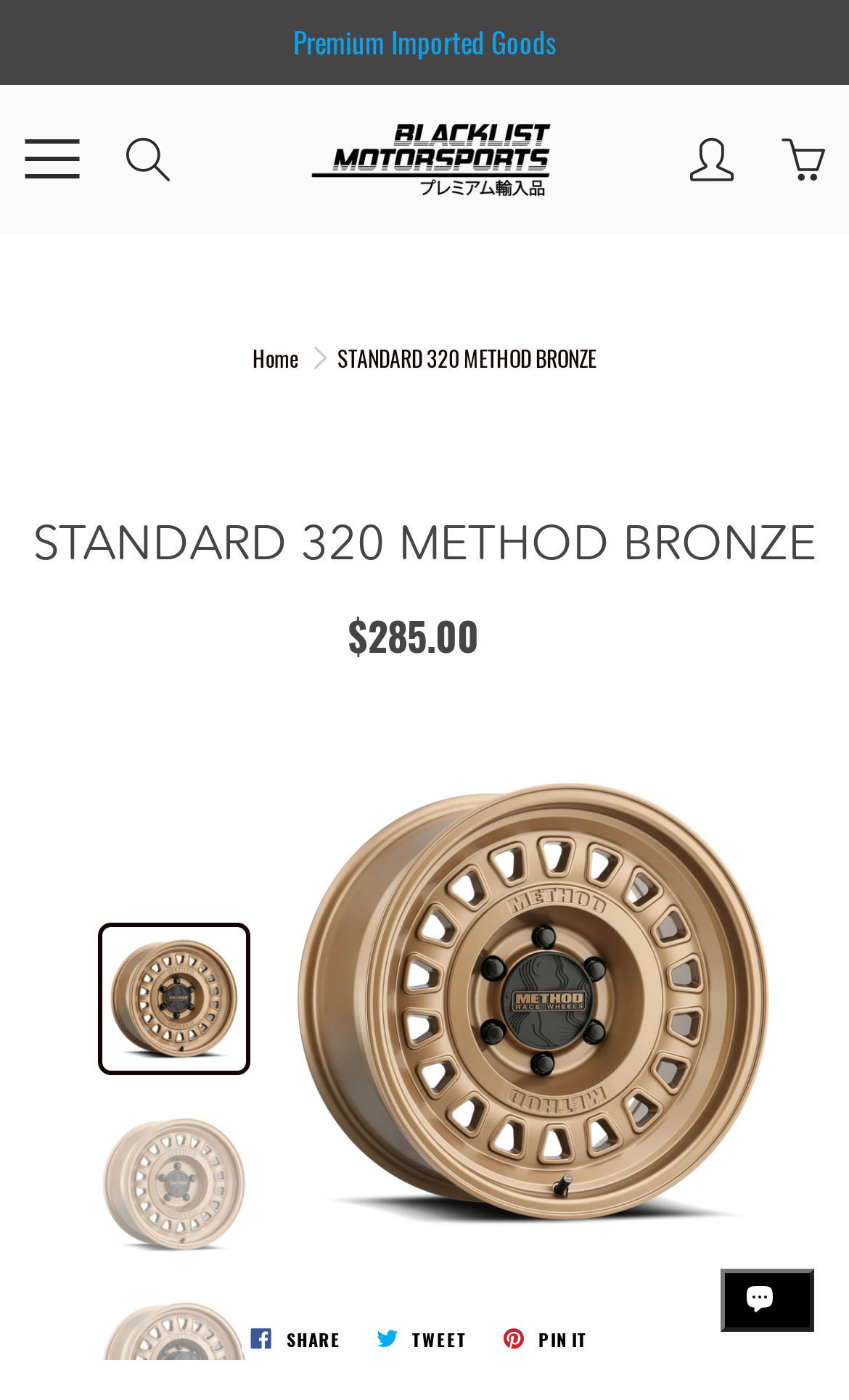Determine the bounding box coordinates for the clickable element to execute this instruction: "Go to Blacklist Motorsports". Provide the coordinates as four float numbers between 0 and 1, i.e., [left, top, right, bottom].

[0.314, 0.068, 0.699, 0.16]